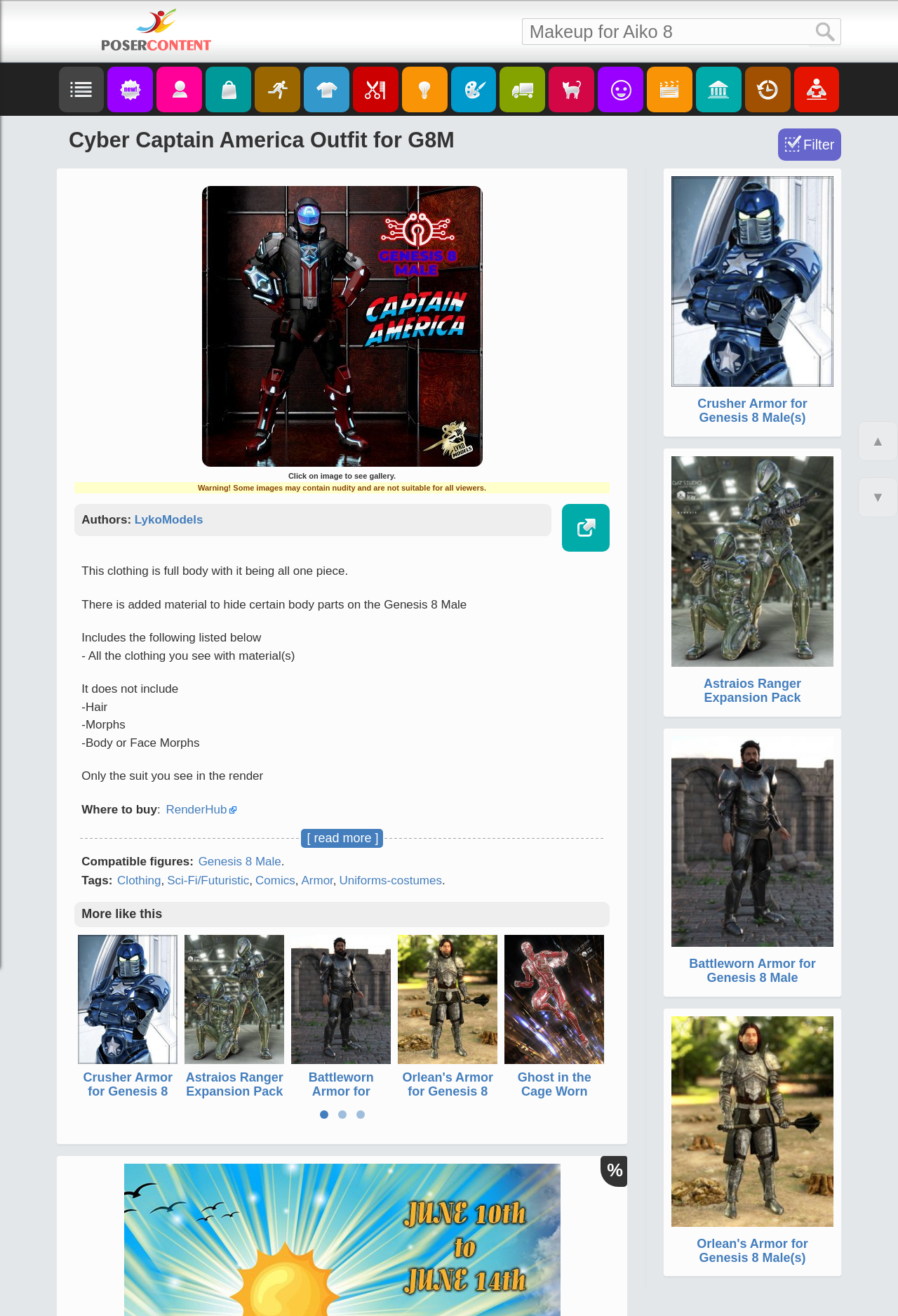Identify the bounding box of the UI element that matches this description: "alt="Astraios Ranger Expansion Pack"".

[0.206, 0.801, 0.317, 0.811]